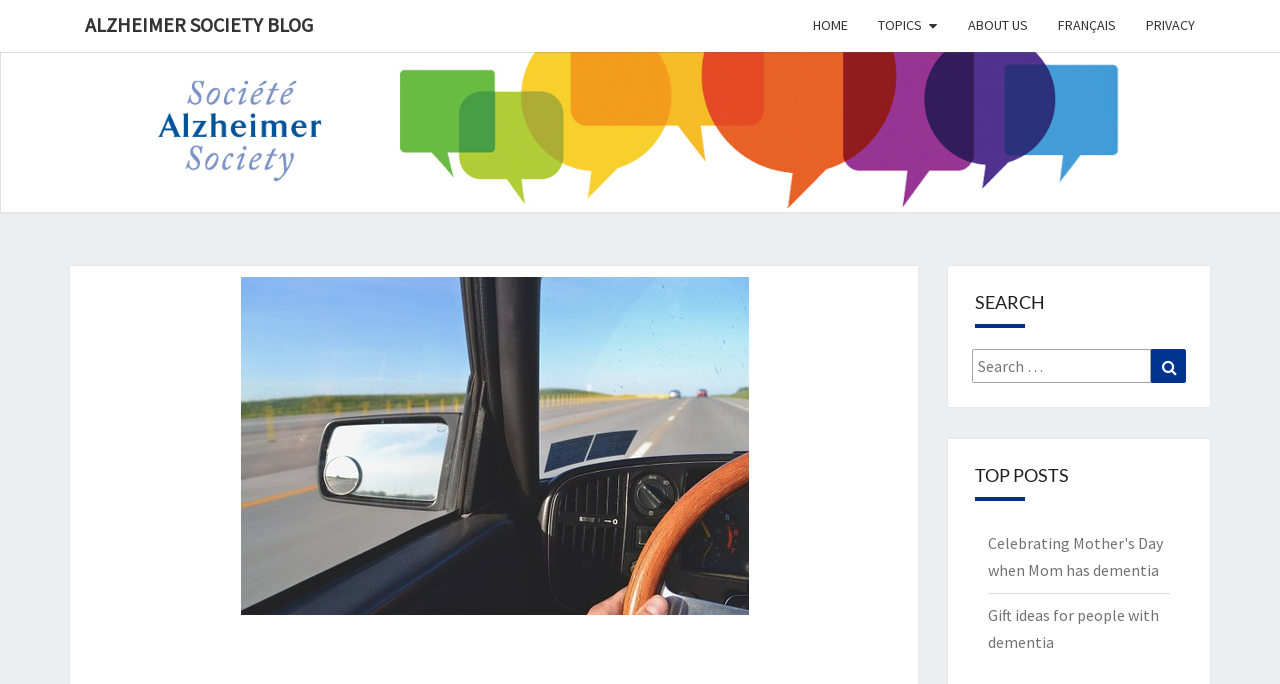What is the category of the webpage?
Kindly offer a comprehensive and detailed response to the question.

I determined the answer by looking at the content of the webpage, which appears to be discussing dementia and Alzheimer's disease. This suggests that the category of the webpage is related to health.